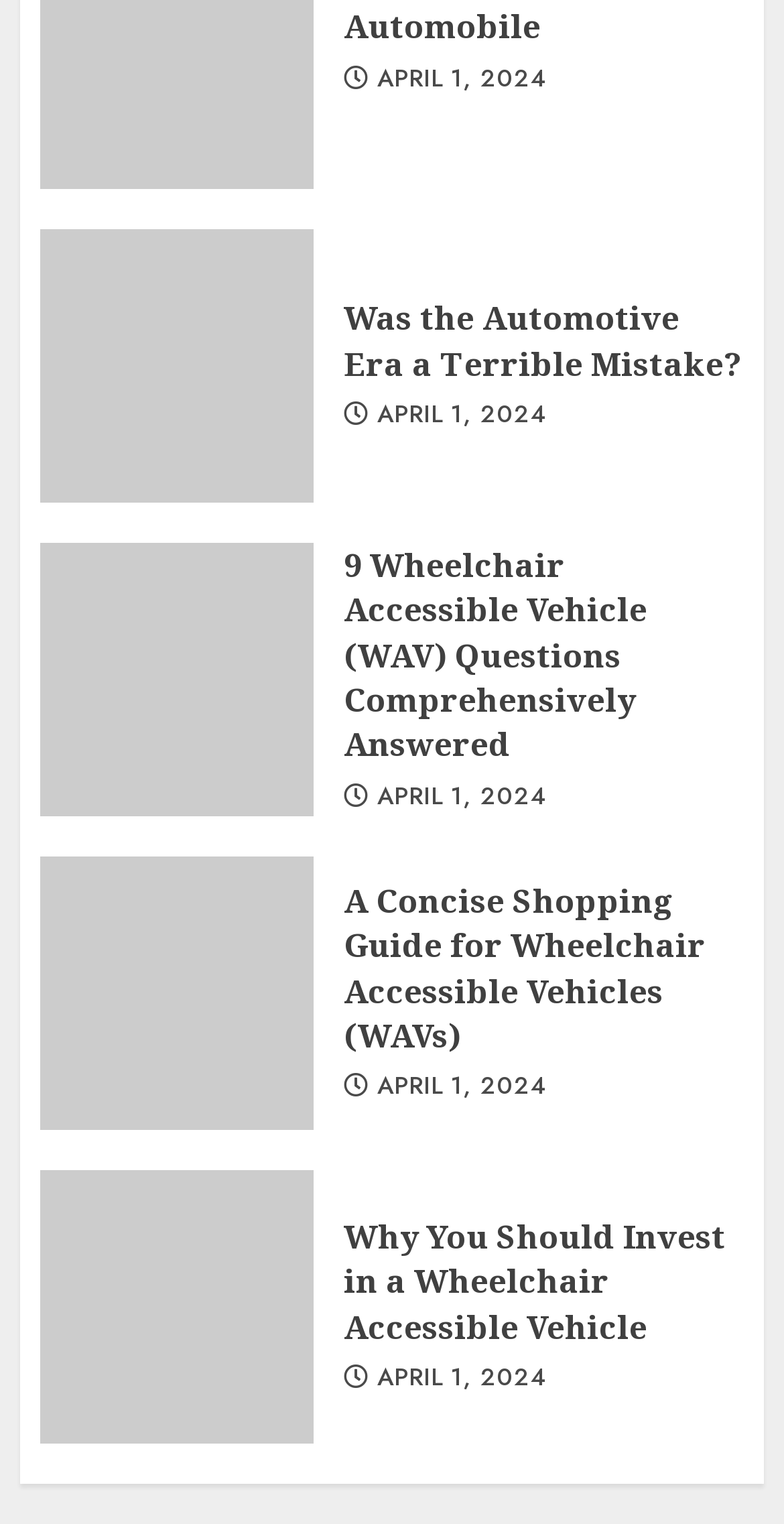Give a one-word or phrase response to the following question: What is the topic of the first article?

Automotive Era